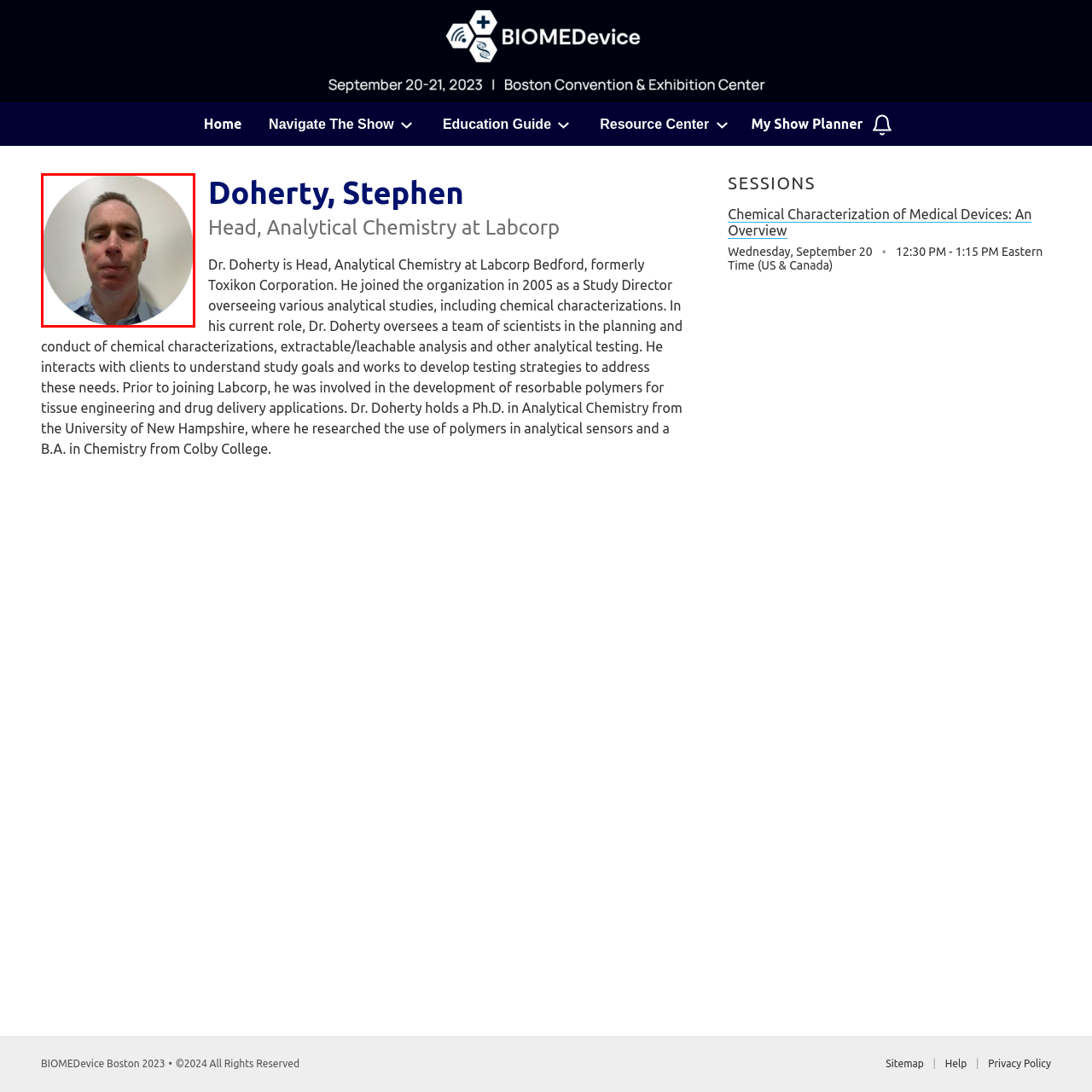Craft an in-depth description of the visual elements captured within the red box.

This image features Dr. Stephen Doherty, the Head of Analytical Chemistry at Labcorp. Positioned at the BIOMEDevice Boston 2023 event, his role includes overseeing a team engaged in various analytical studies. With a background that encompasses the development of resorbable polymers and significant experience in chemical characterizations, Dr. Doherty contributes to strategies addressing client needs in analytical testing. His academic credentials include a Ph.D. in Analytical Chemistry from the University of New Hampshire and a B.A. in Chemistry from Colby College. The image captures his professional demeanor, reflecting his expertise and commitment to the field.